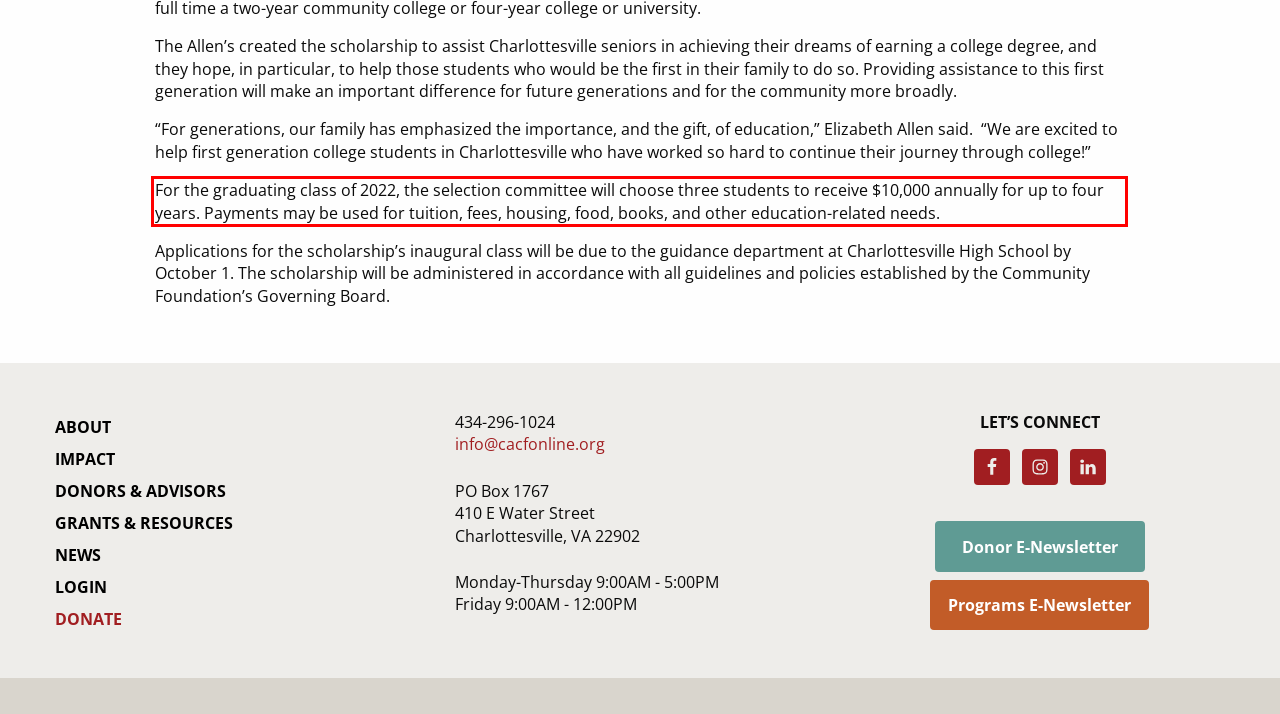The screenshot you have been given contains a UI element surrounded by a red rectangle. Use OCR to read and extract the text inside this red rectangle.

For the graduating class of 2022, the selection committee will choose three students to receive $10,000 annually for up to four years. Payments may be used for tuition, fees, housing, food, books, and other education-related needs.